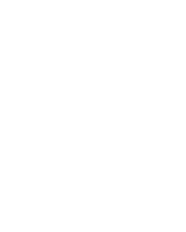What is the purpose of the graphic element in the button?
Use the image to answer the question with a single word or phrase.

Provides a clear visual cue